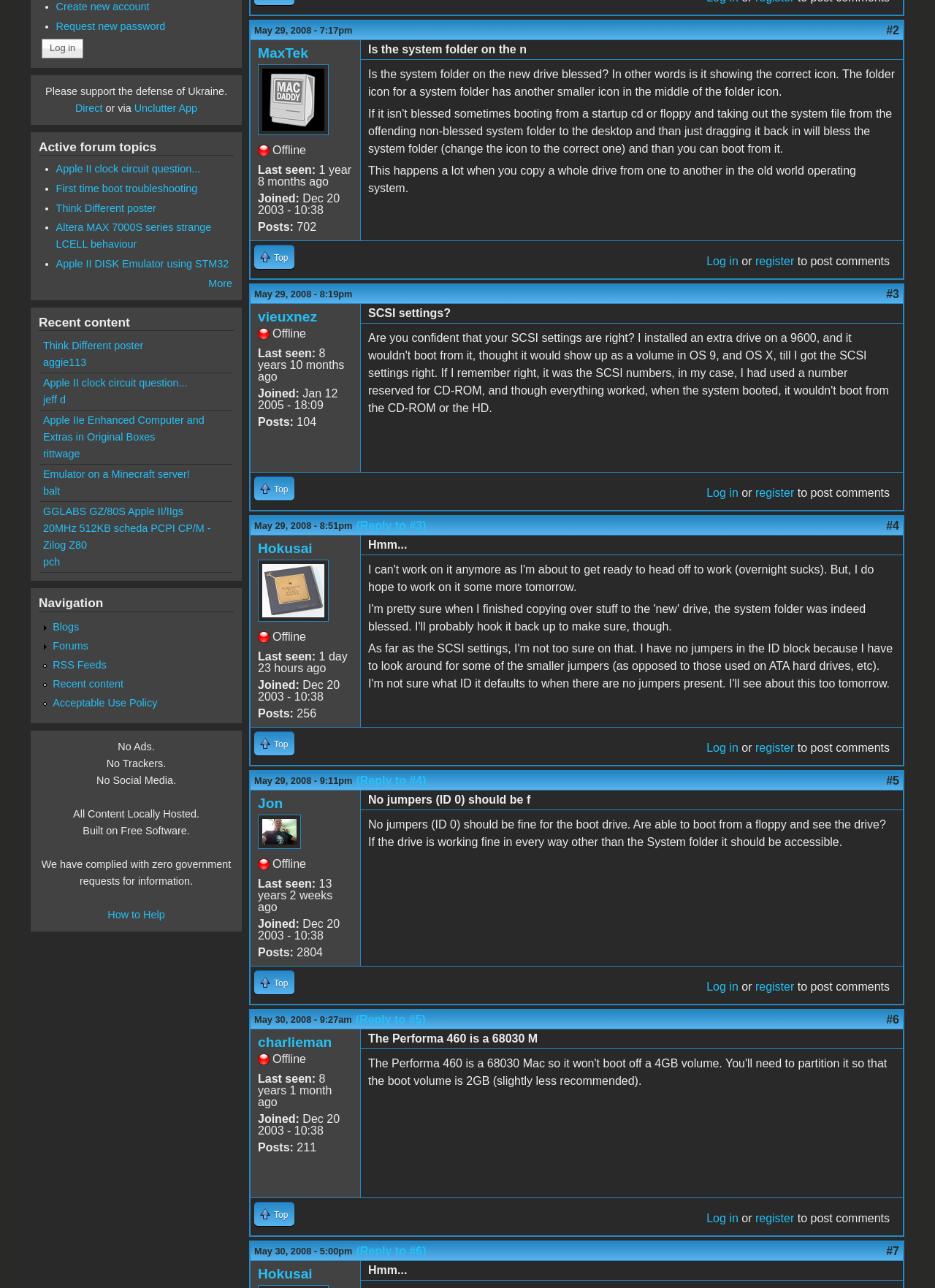Determine the bounding box of the UI component based on this description: "First time boot troubleshooting". The bounding box coordinates should be four float values between 0 and 1, i.e., [left, top, right, bottom].

[0.06, 0.142, 0.211, 0.151]